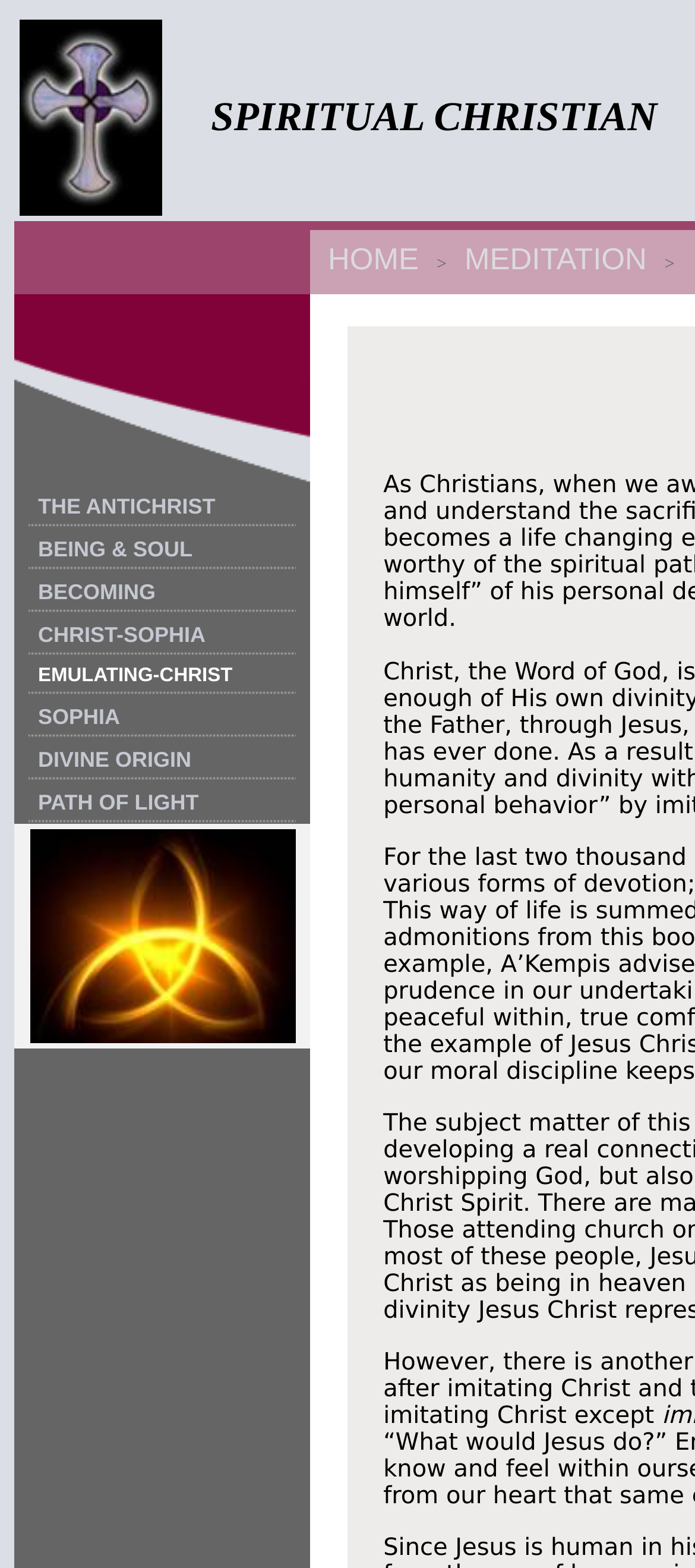What is the text below the golden trinity image?
Answer the question with a thorough and detailed explanation.

In the second LayoutTable, I found a StaticText element with the text 'A’Kempis' located below the image with the description 'golden trinity'.